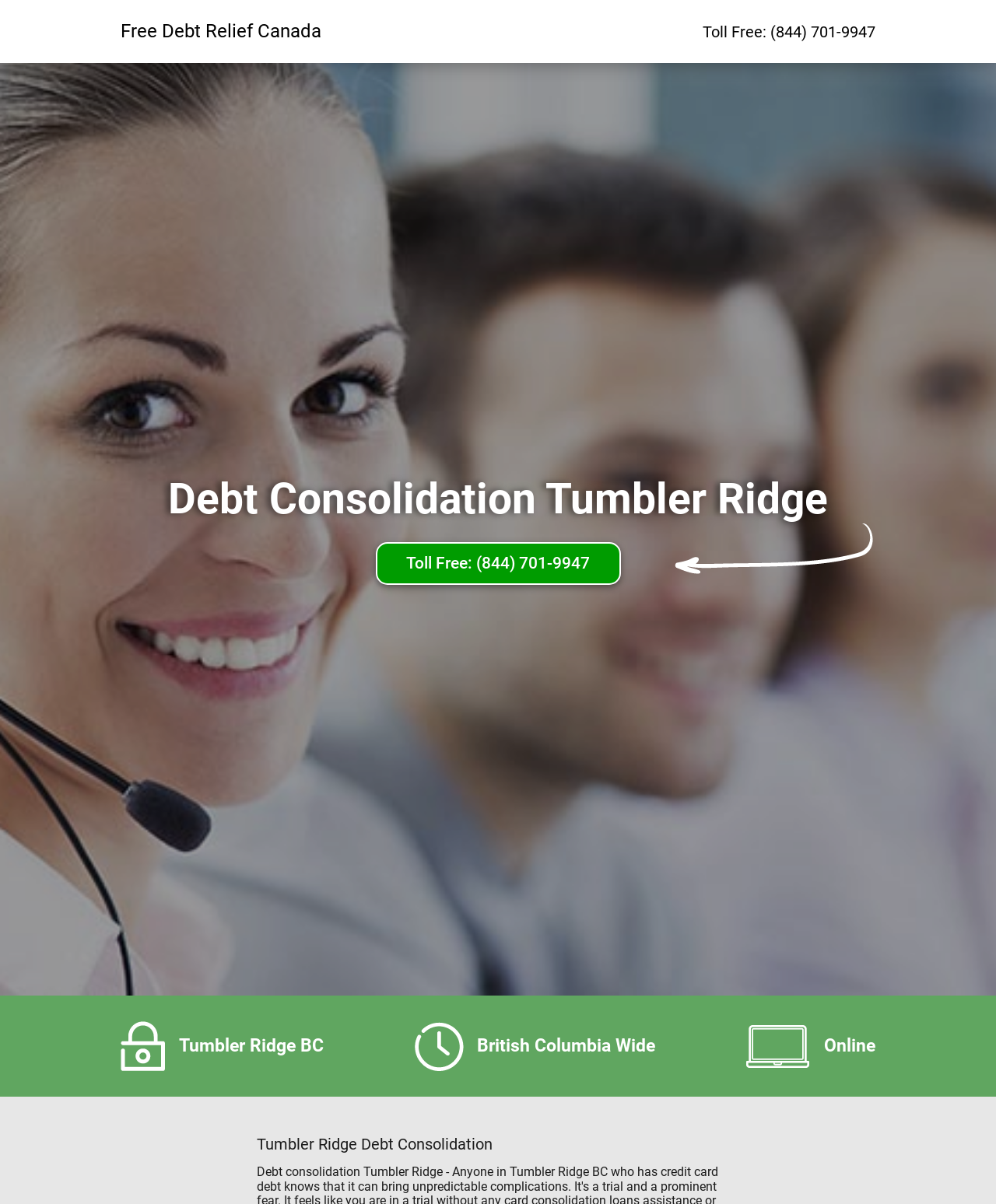Determine which piece of text is the heading of the webpage and provide it.

Debt Consolidation Tumbler Ridge